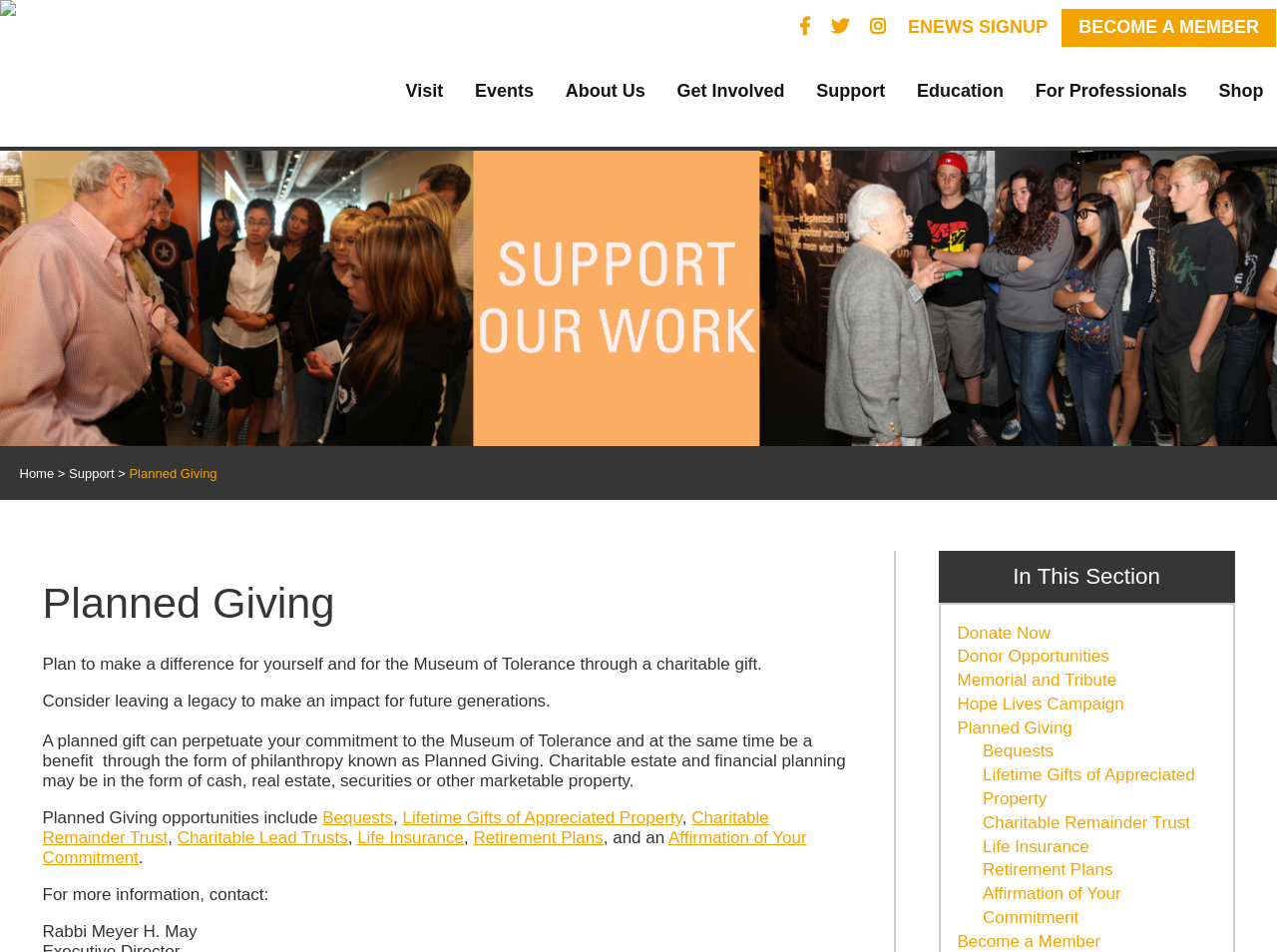Provide a brief response to the question using a single word or phrase: 
What is the purpose of Planned Giving?

Make a difference for oneself and the Museum of Tolerance